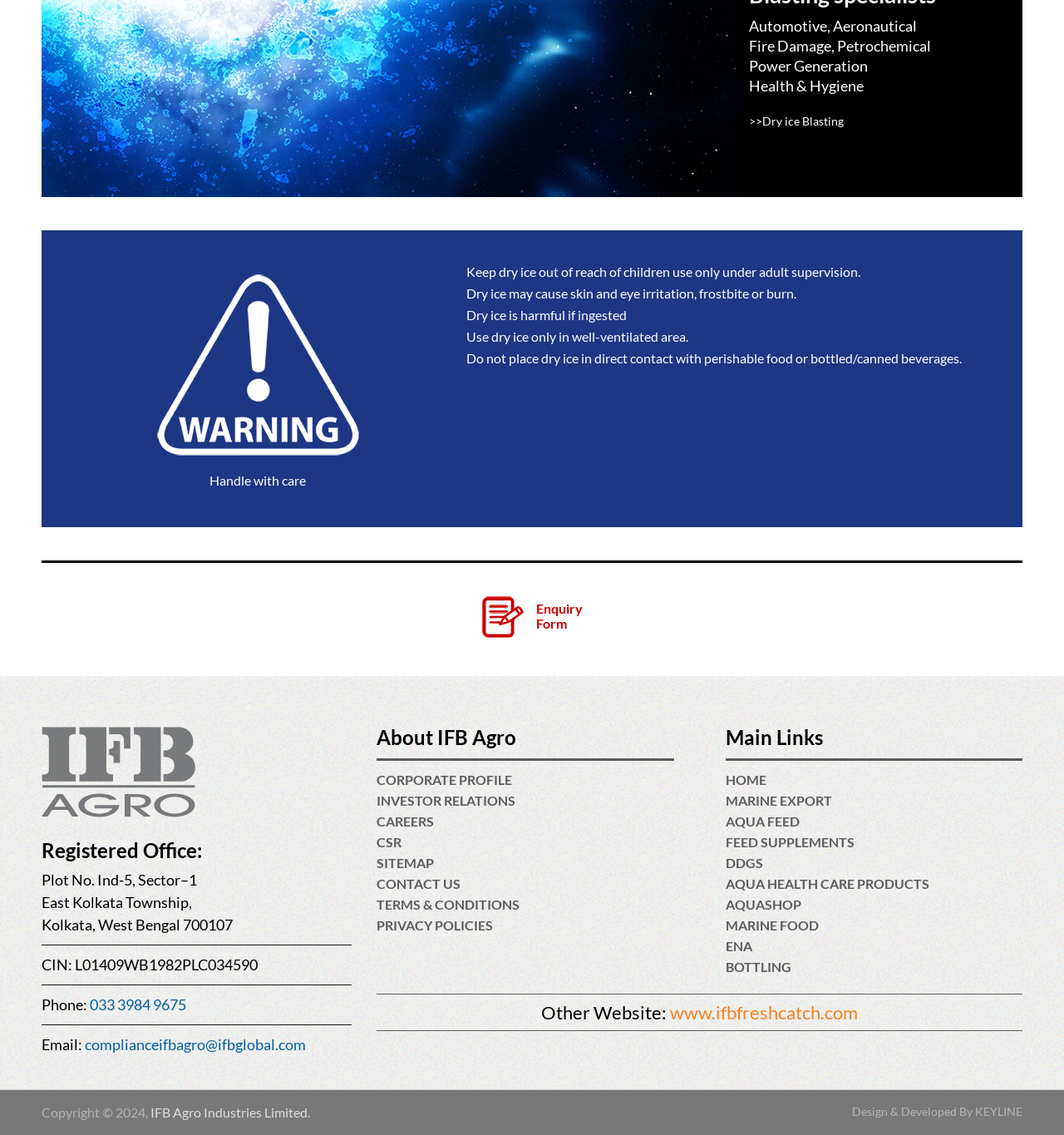Observe the image and answer the following question in detail: What is the warning about dry ice?

The warning about dry ice is mentioned in the static text 'Handle with care' which is located at the top left of the webpage, indicating that dry ice should be handled carefully to avoid any potential harm.